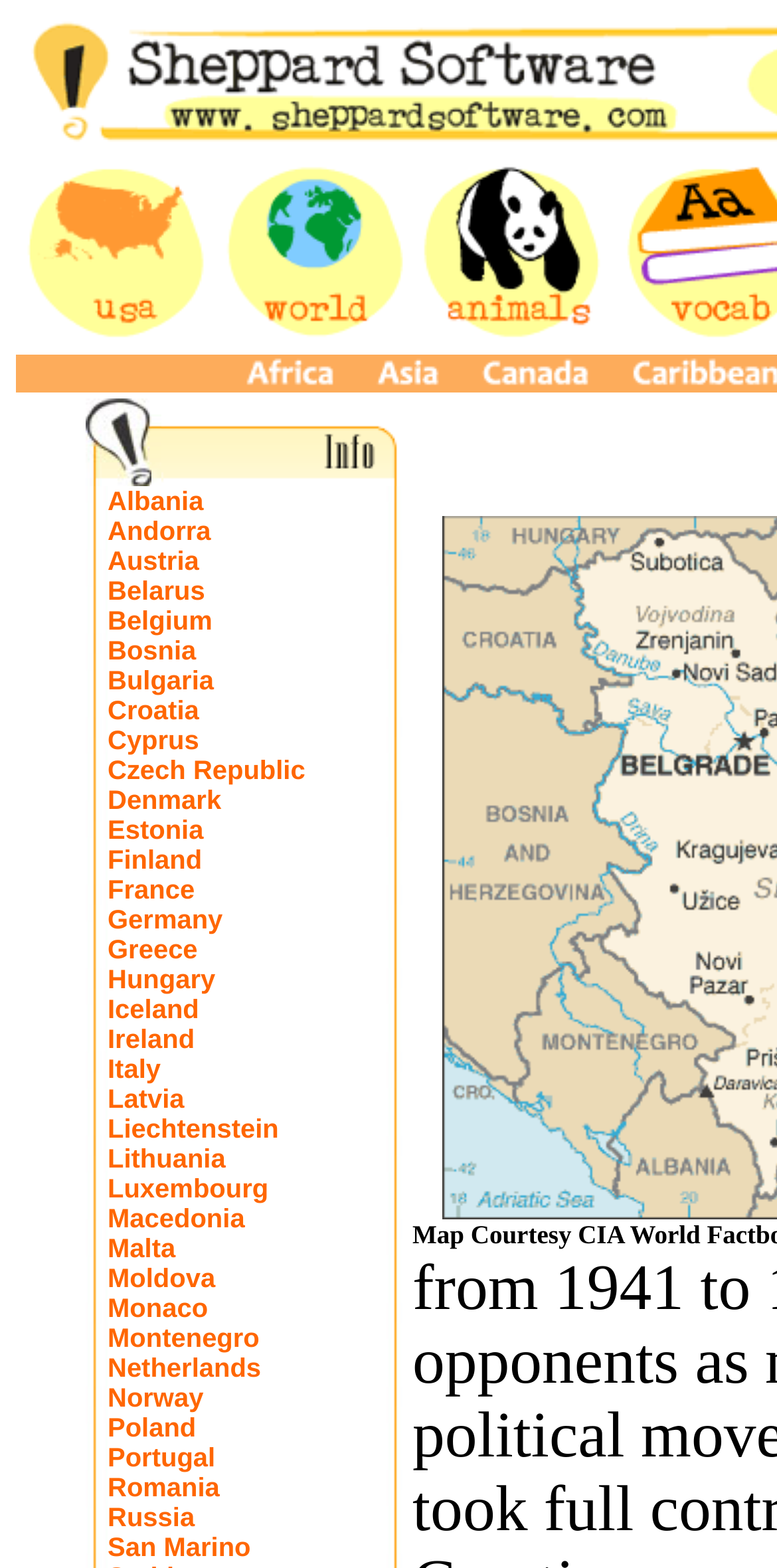Respond to the question with just a single word or phrase: 
How many table cells are there in the top row?

3